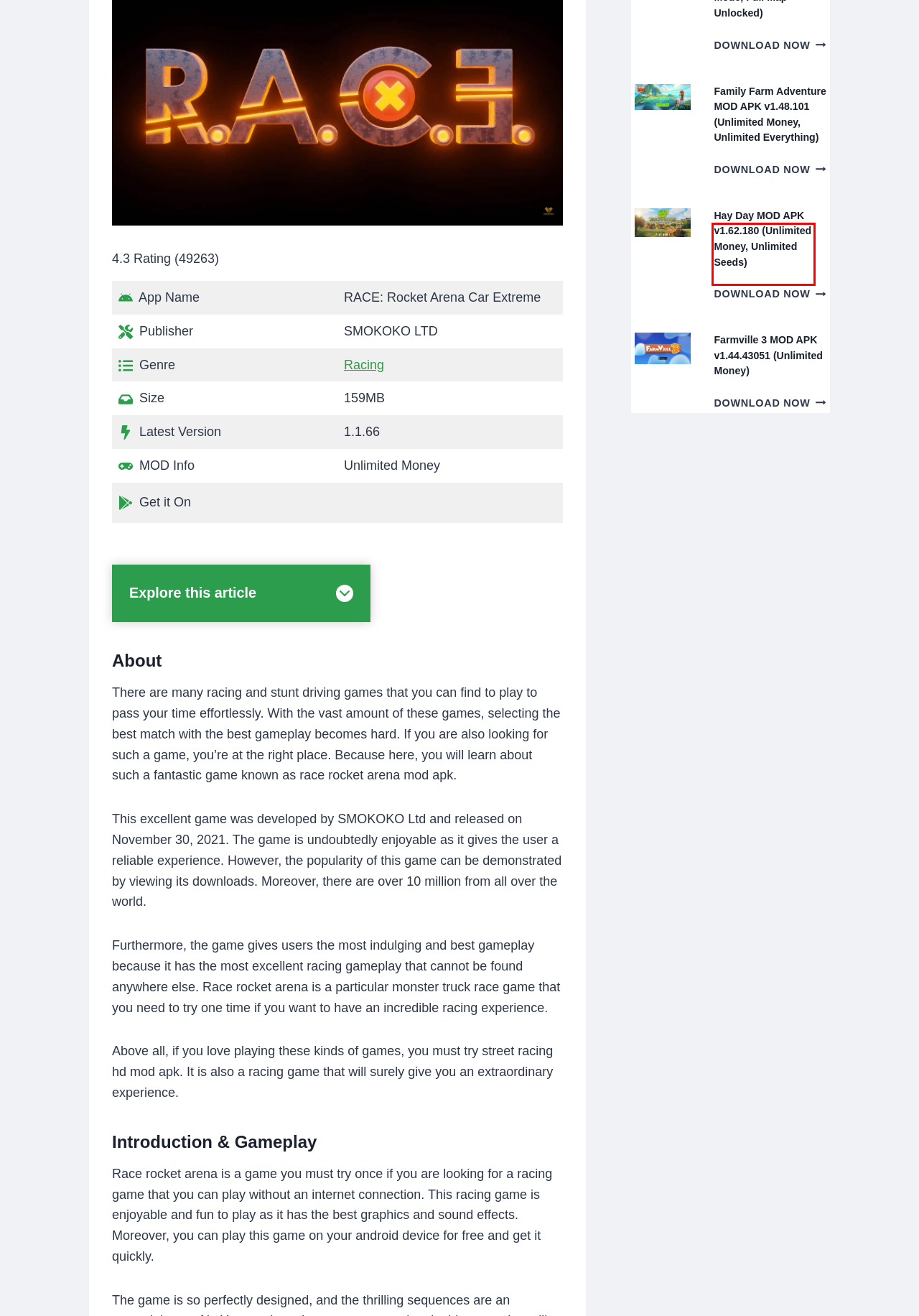You are provided with a screenshot of a webpage that has a red bounding box highlighting a UI element. Choose the most accurate webpage description that matches the new webpage after clicking the highlighted element. Here are your choices:
A. Farmville 3 MOD APK 1.44.43051 (Unlimited Money)
B. About APKCROC
C. Hay Day MOD APK 1.62.180 (Unlimited Money, Seeds)
D. HTML Sitemap - APKCROC
E. Family Farm Adventure MOD APK 1.48.101 (Unlimited Money)
F. FAQs - APKCROC
G. Wormate io MOD APK v4.0.20 Unlimited Money, Immortal
H. Apps - APKCROC

C